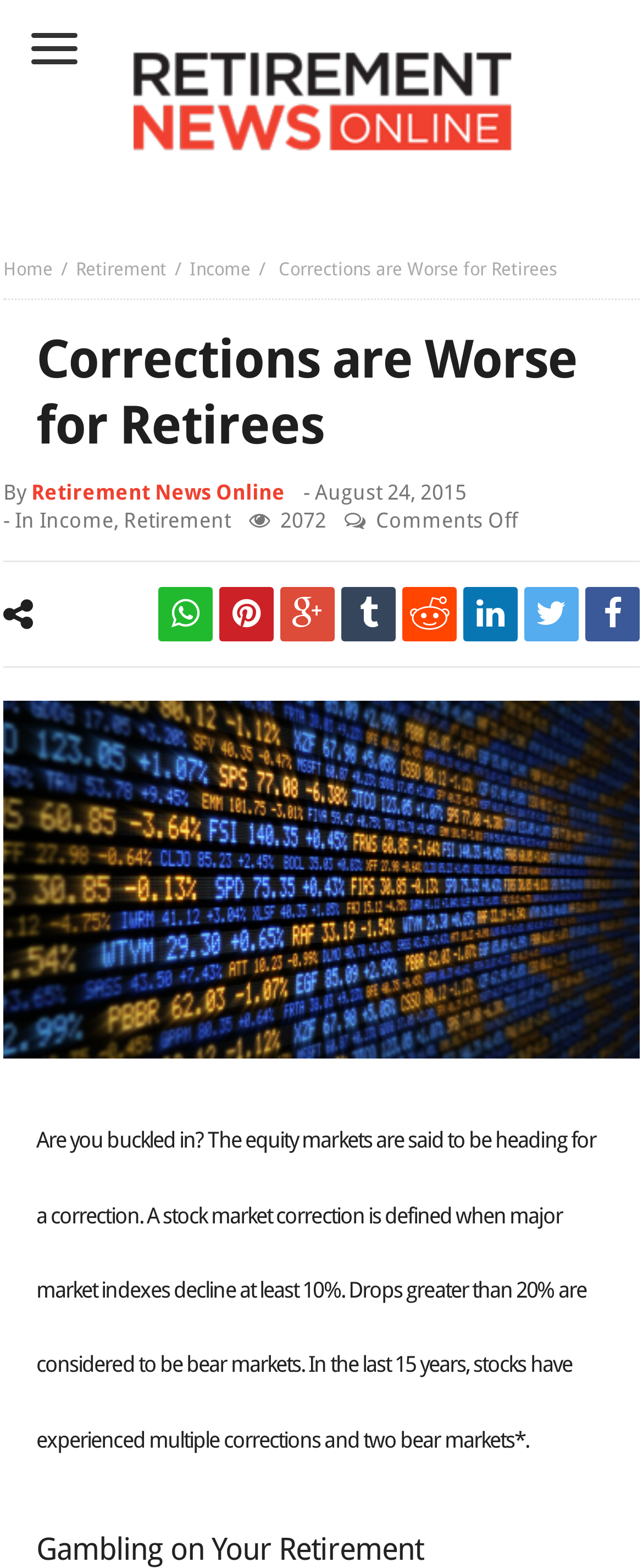What is the main heading displayed on the webpage? Please provide the text.

Corrections are Worse for Retirees